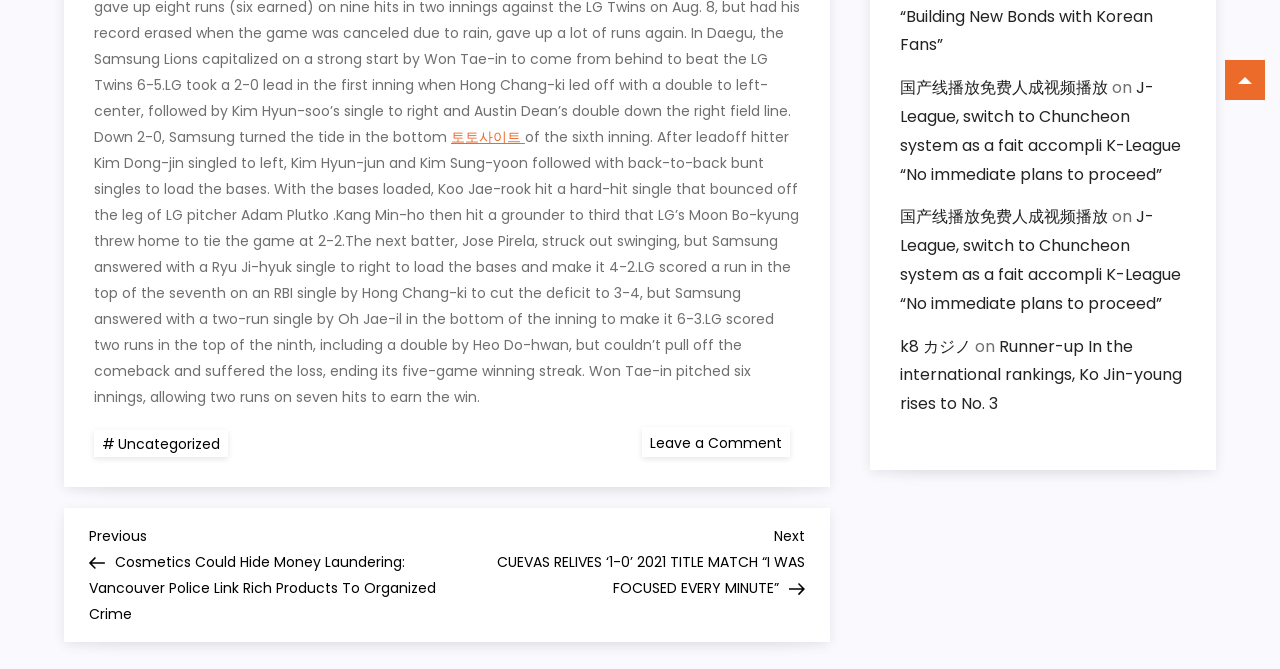Can you identify the bounding box coordinates of the clickable region needed to carry out this instruction: 'Click on the link to view the article about KIM HYE-SUNG'? The coordinates should be four float numbers within the range of 0 to 1, stated as [left, top, right, bottom].

[0.502, 0.639, 0.617, 0.683]